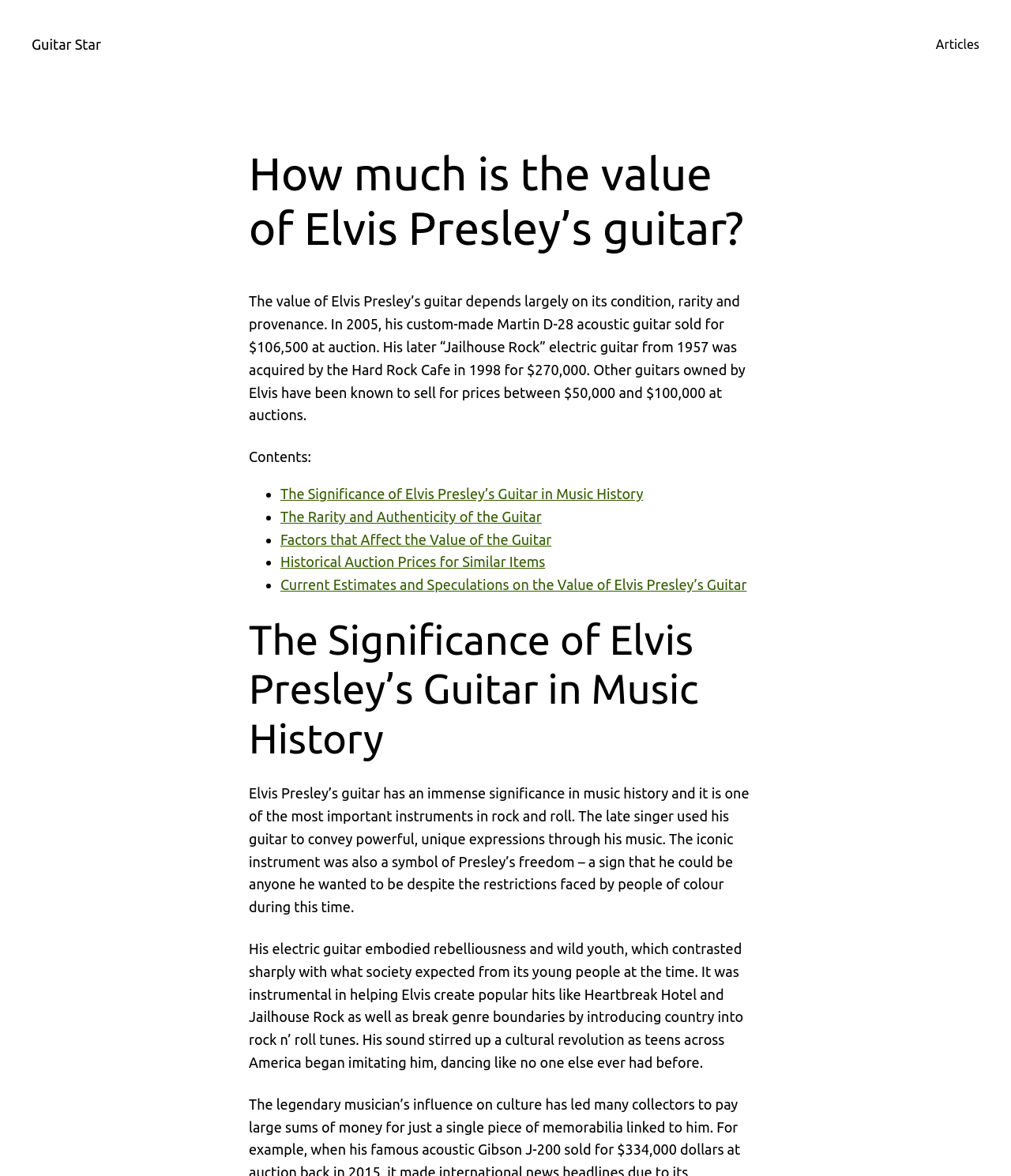What is the name of the cafe that acquired Elvis Presley's 'Jailhouse Rock' electric guitar?
Based on the image, provide your answer in one word or phrase.

Hard Rock Cafe